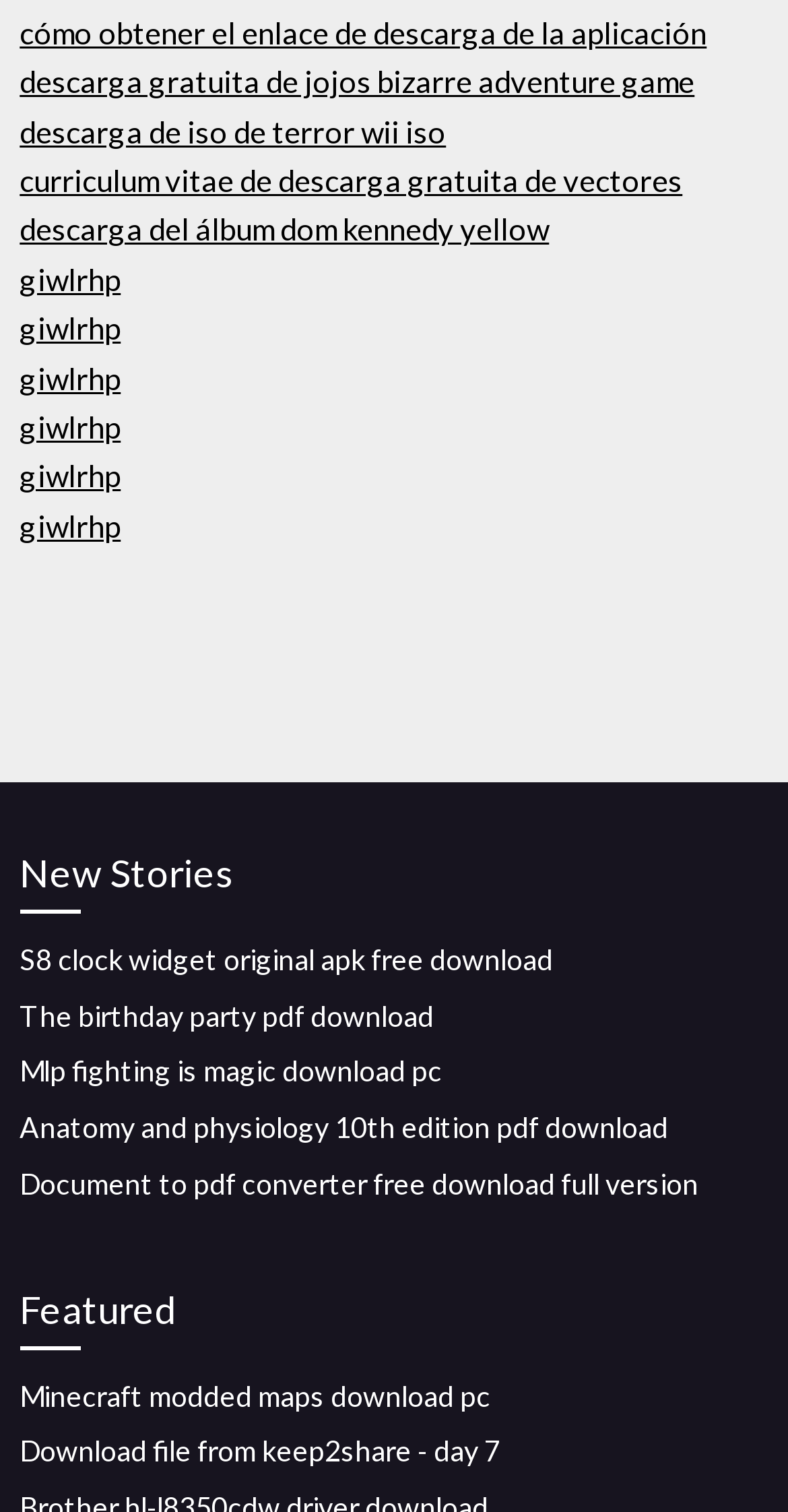Are there any duplicate links on the webpage? Please answer the question using a single word or phrase based on the image.

Yes